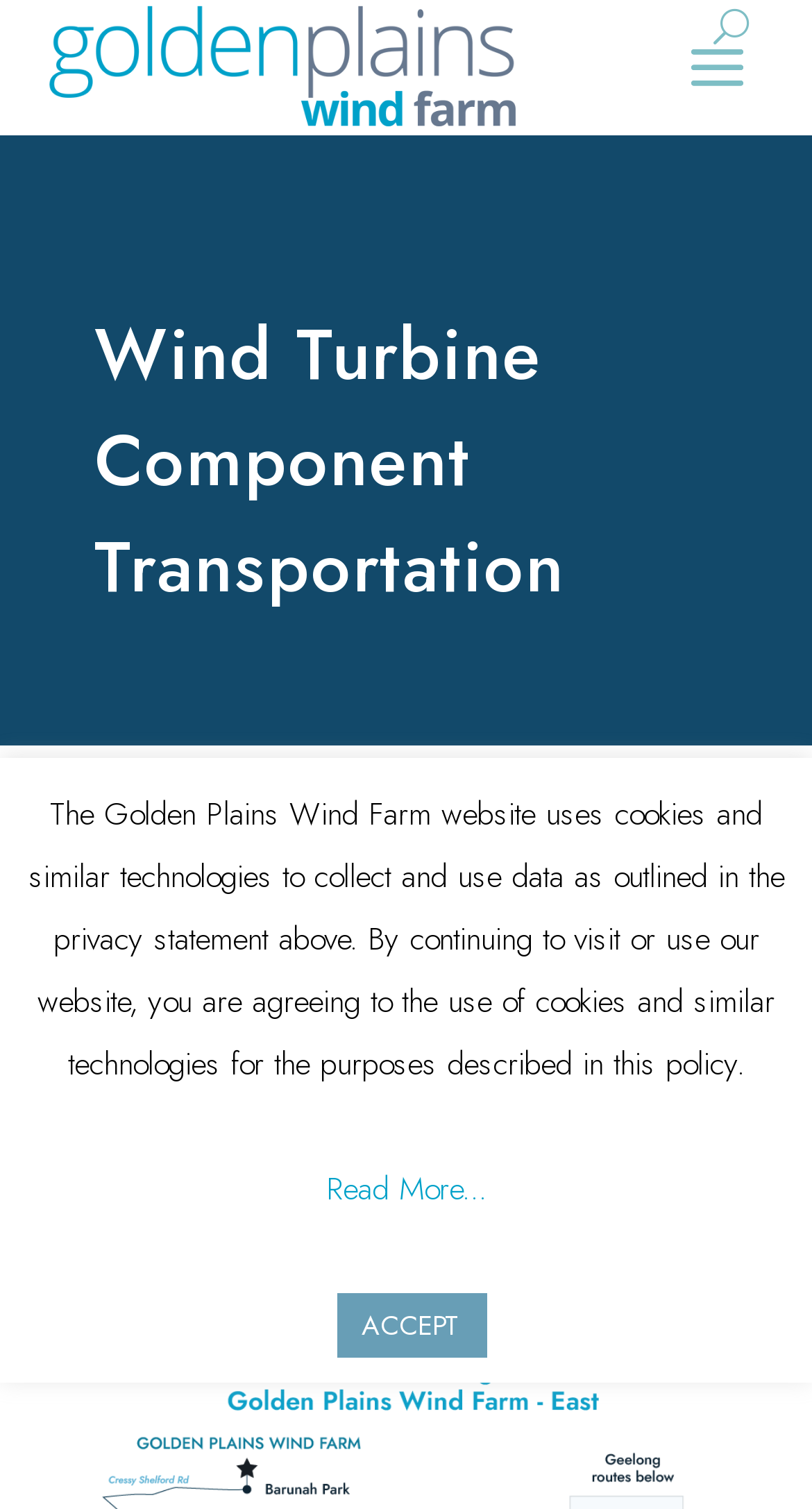Provide your answer to the question using just one word or phrase: What routes are used for transportation?

Different routes through Geelong